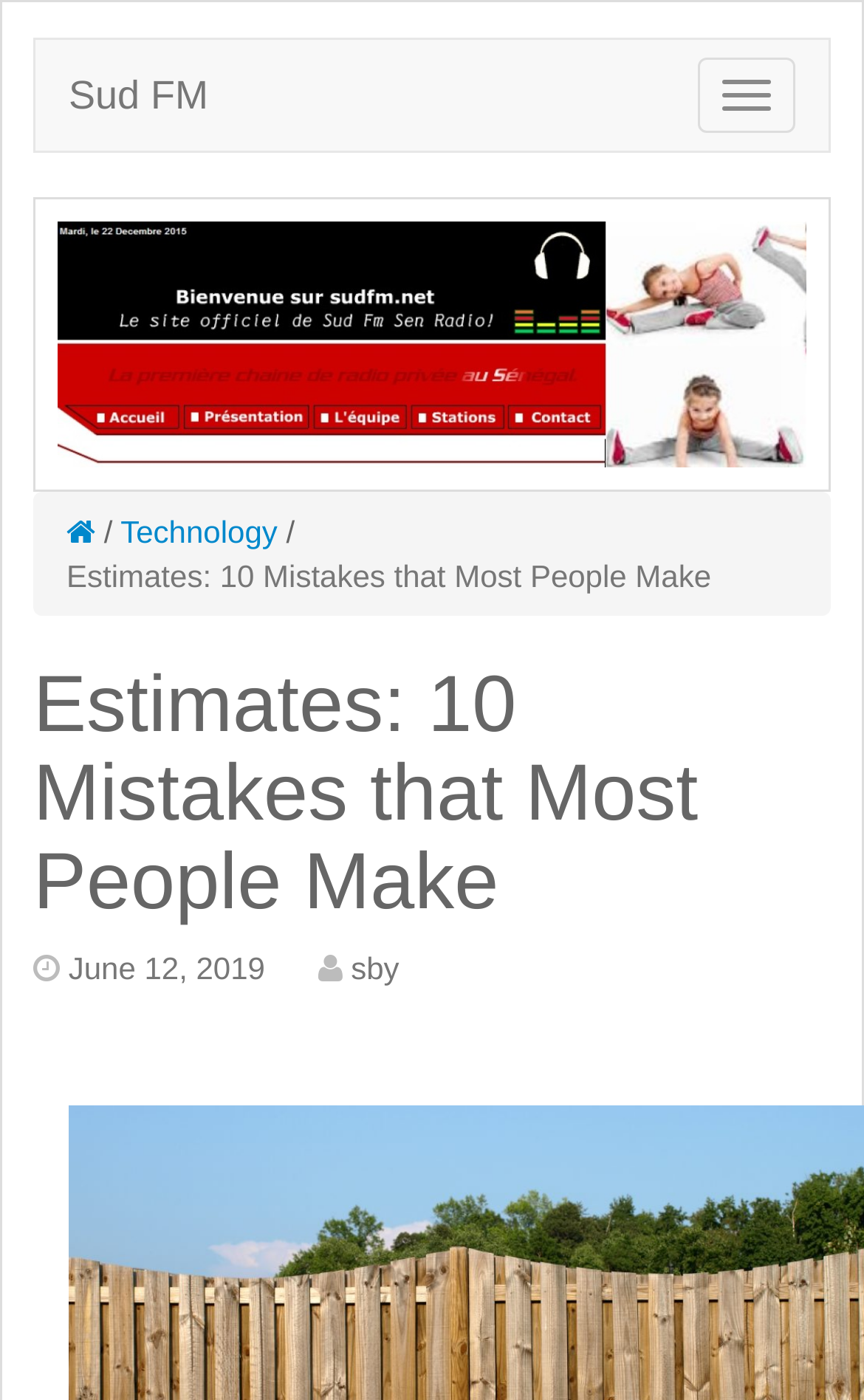Identify and provide the main heading of the webpage.

Estimates: 10 Mistakes that Most People Make